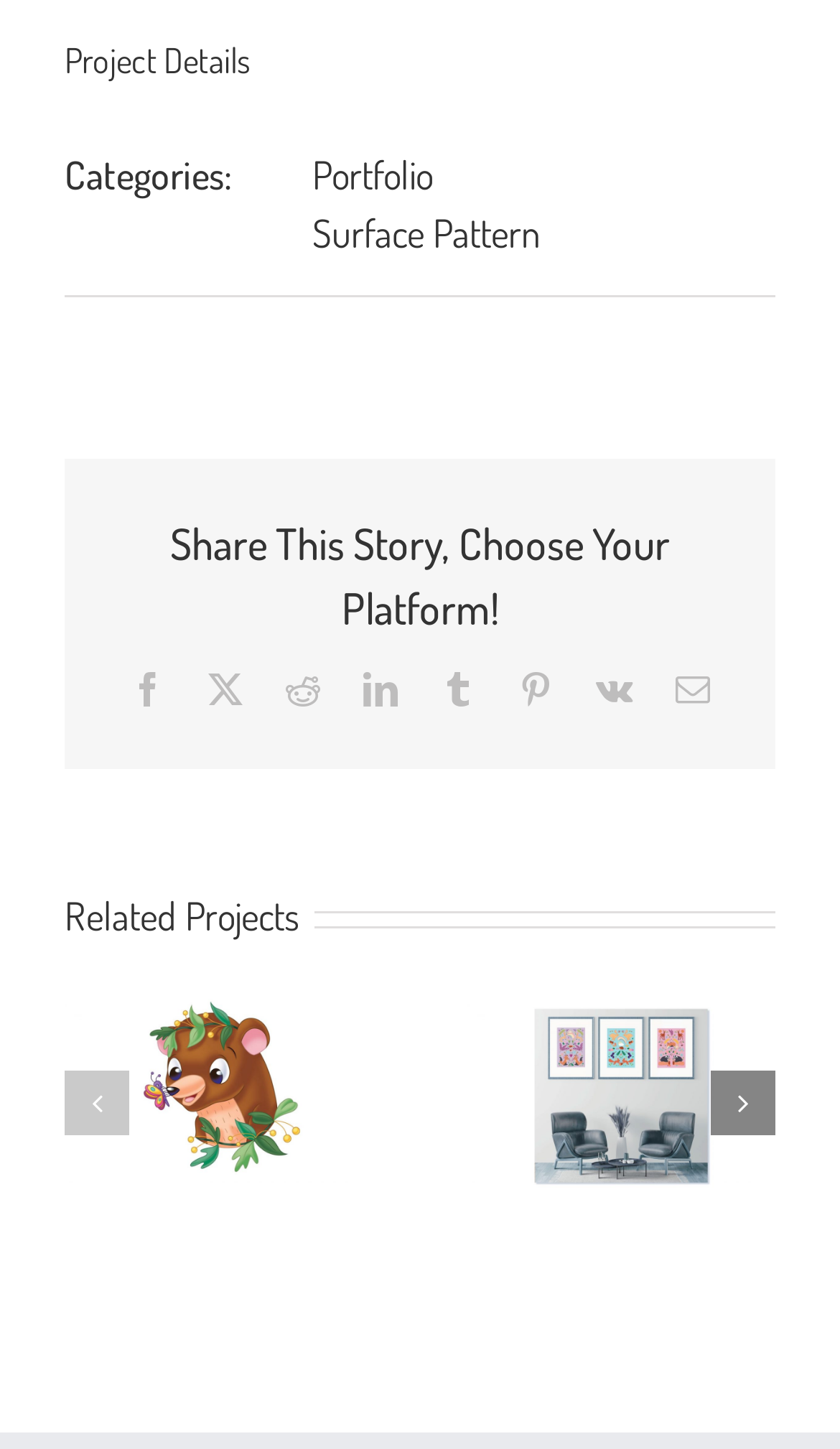Provide a one-word or brief phrase answer to the question:
Is the 'Previous slide' button enabled?

No